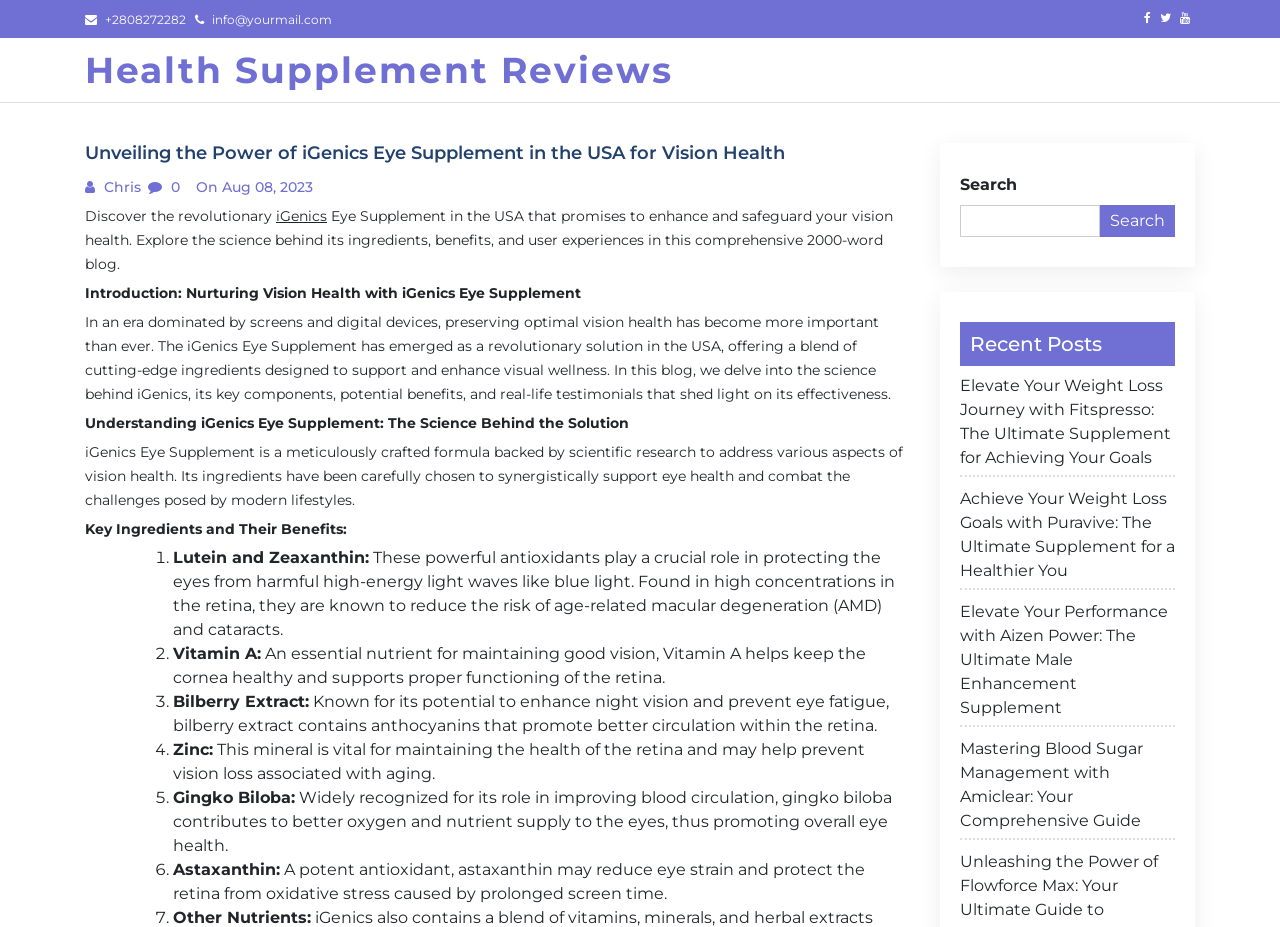Locate the bounding box coordinates of the area to click to fulfill this instruction: "Read the article about iGenics Eye Supplement". The bounding box should be presented as four float numbers between 0 and 1, in the order [left, top, right, bottom].

[0.066, 0.223, 0.698, 0.294]